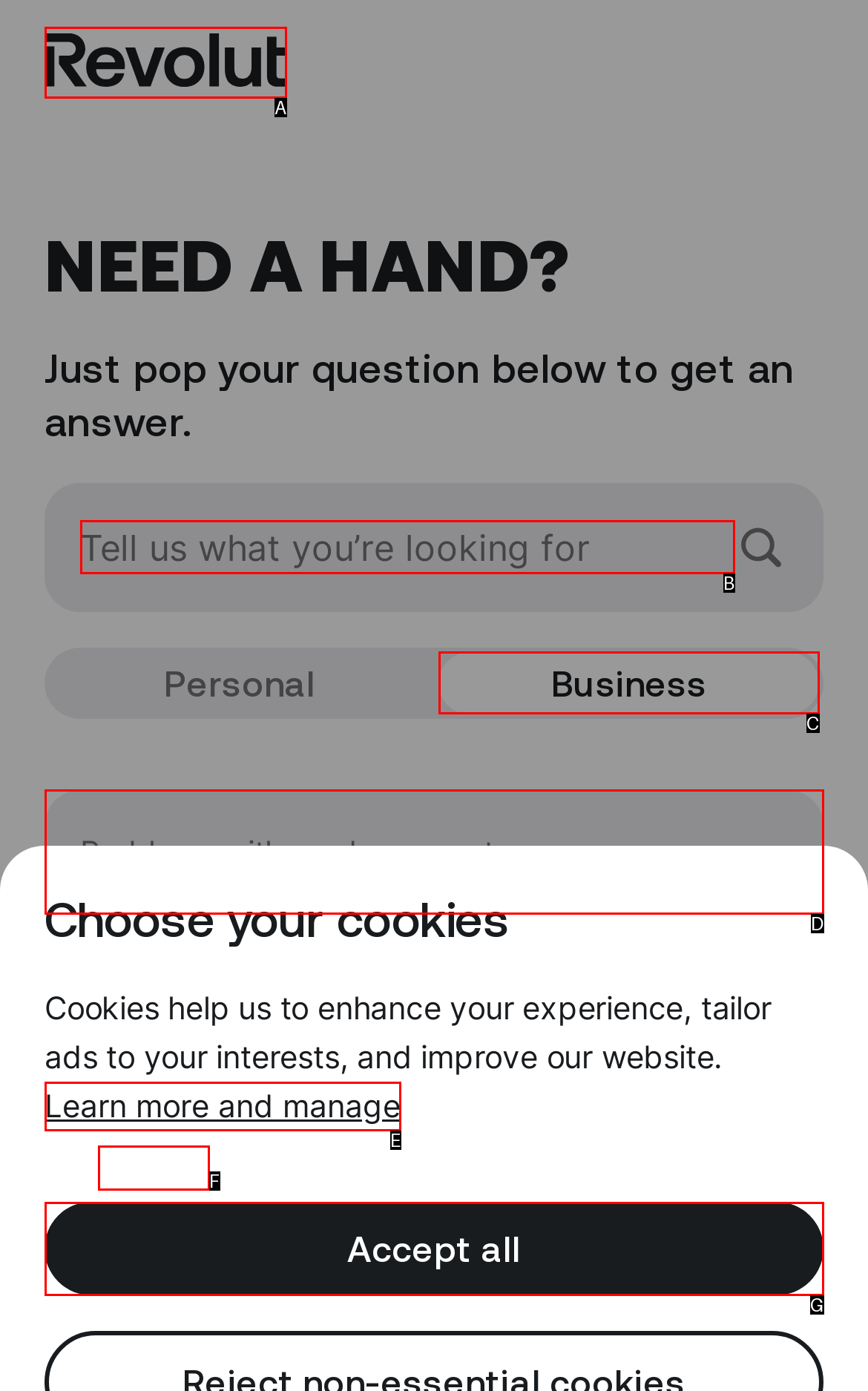Choose the HTML element that best fits the given description: Accept all. Answer by stating the letter of the option.

G